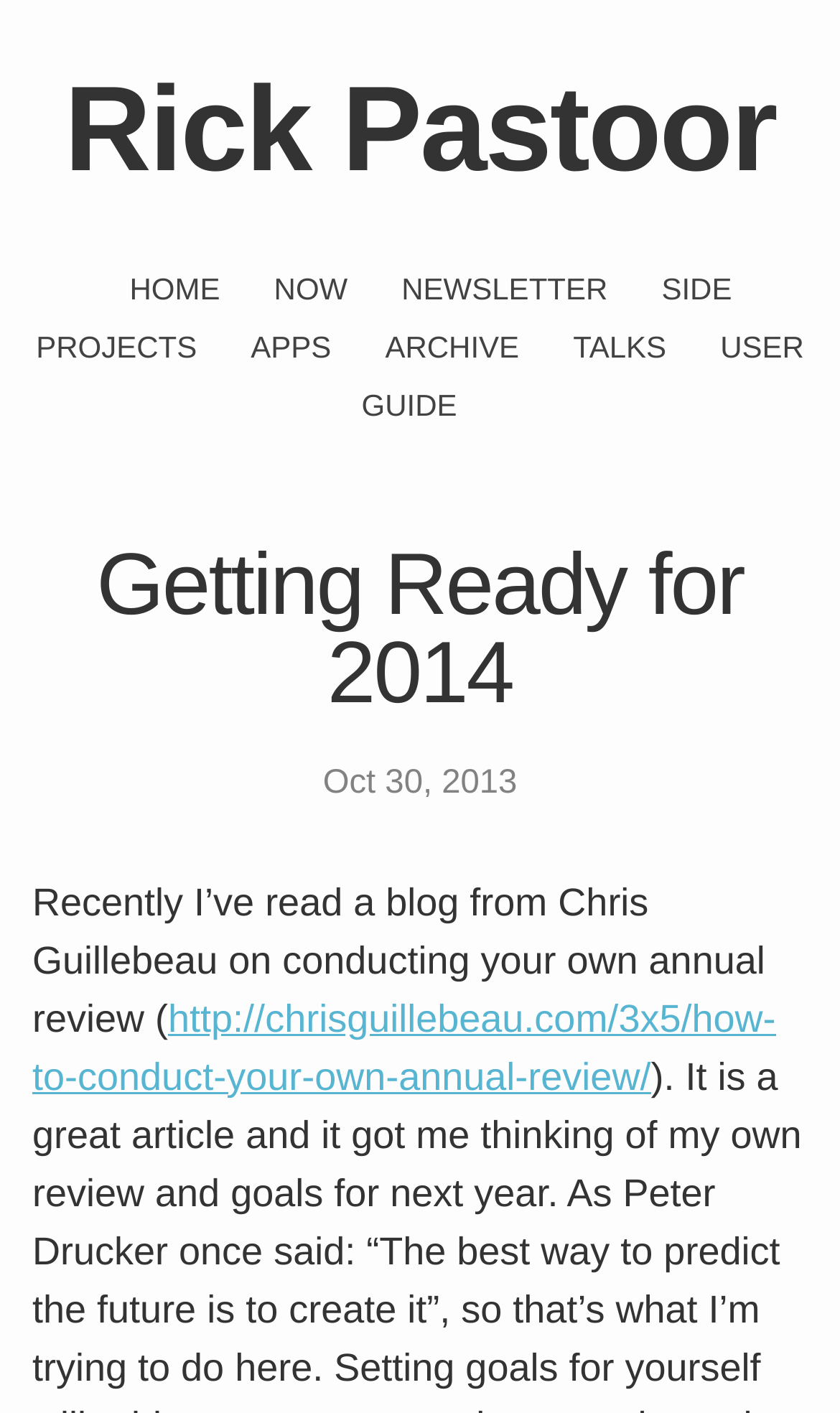Identify the bounding box coordinates of the region that should be clicked to execute the following instruction: "check archive".

[0.458, 0.233, 0.618, 0.258]